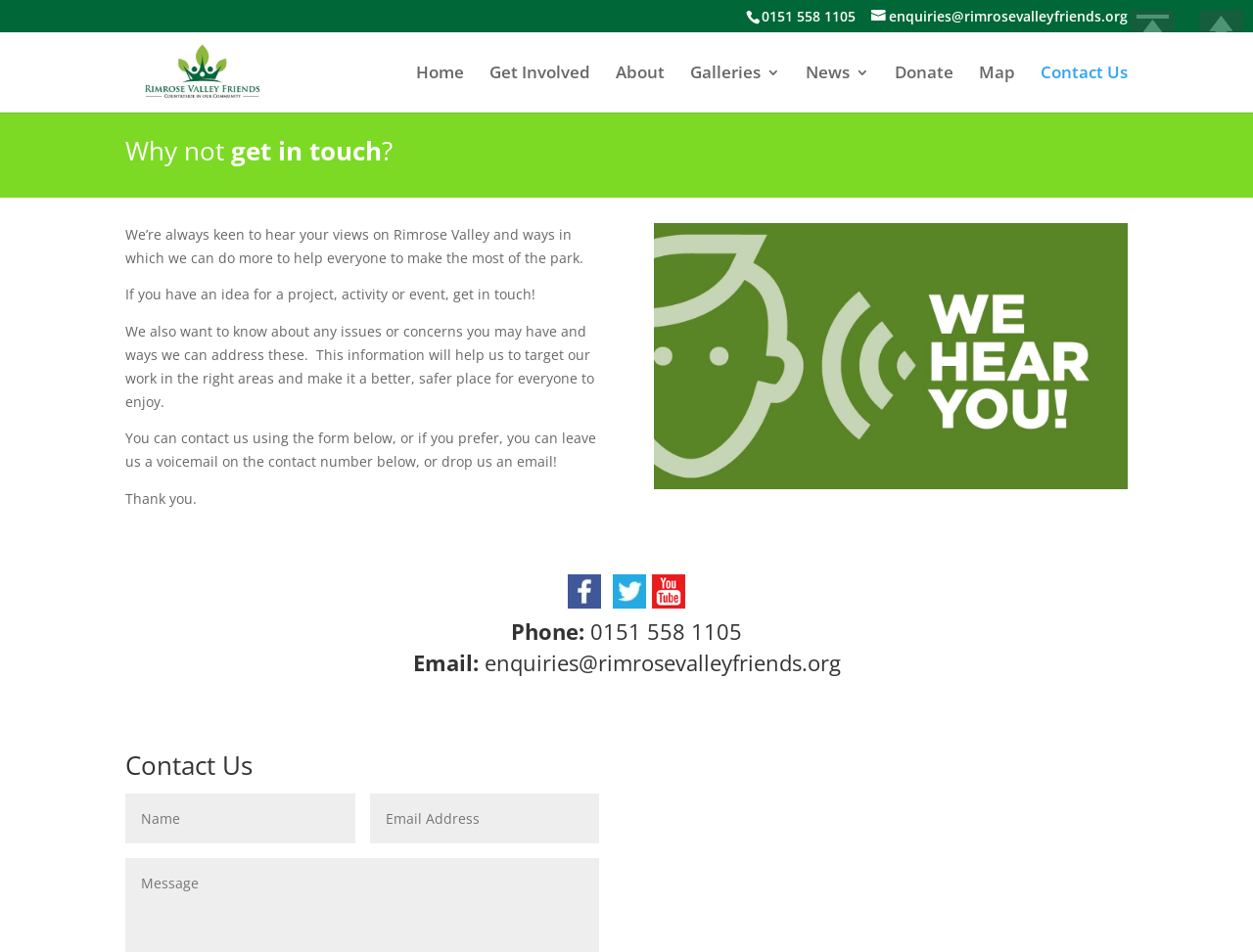Identify the bounding box coordinates of the element that should be clicked to fulfill this task: "Call the phone number". The coordinates should be provided as four float numbers between 0 and 1, i.e., [left, top, right, bottom].

[0.608, 0.007, 0.683, 0.027]